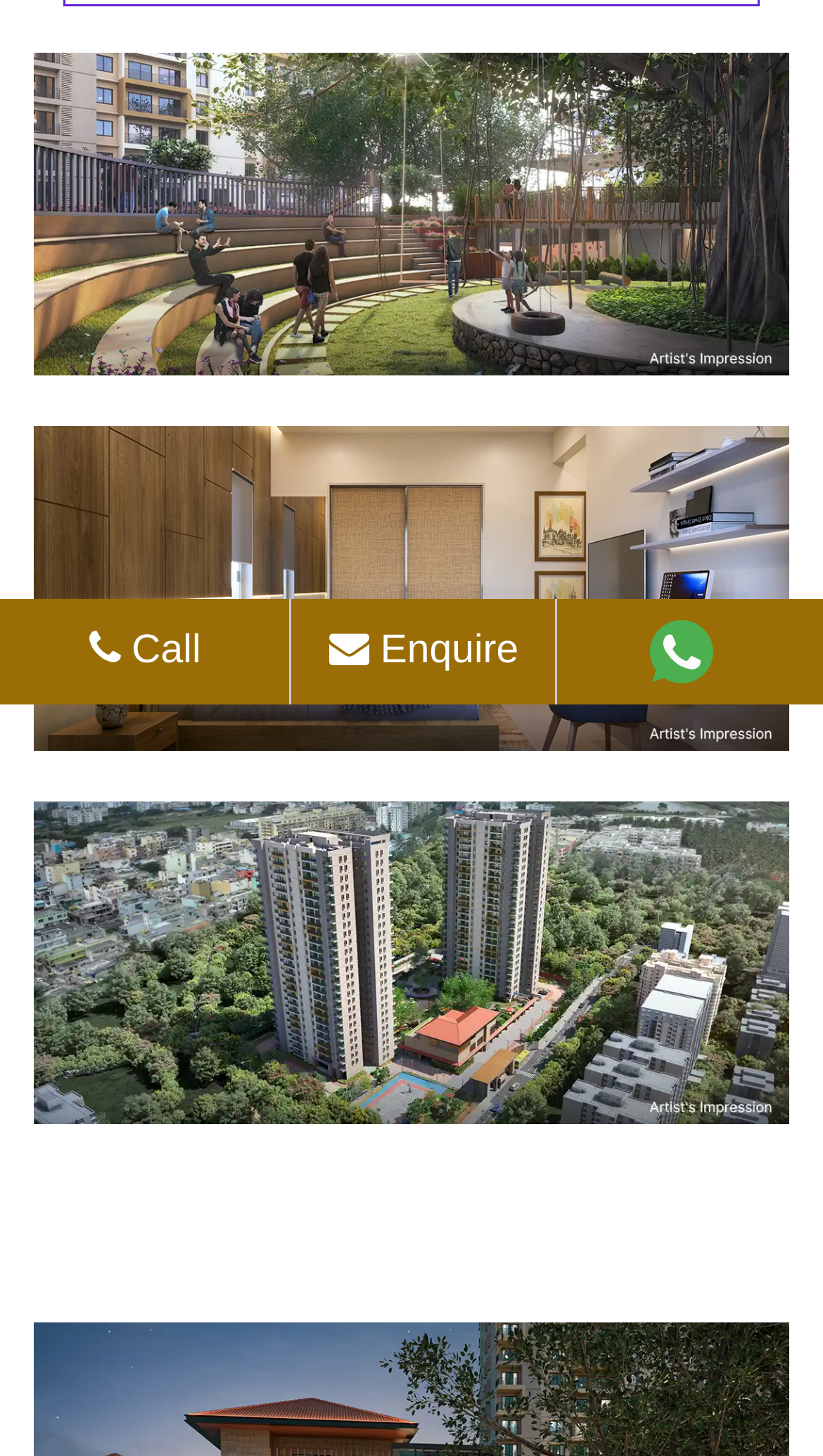Identify the bounding box of the UI component described as: "alt="whatsapp enquiry"".

[0.79, 0.429, 0.888, 0.459]